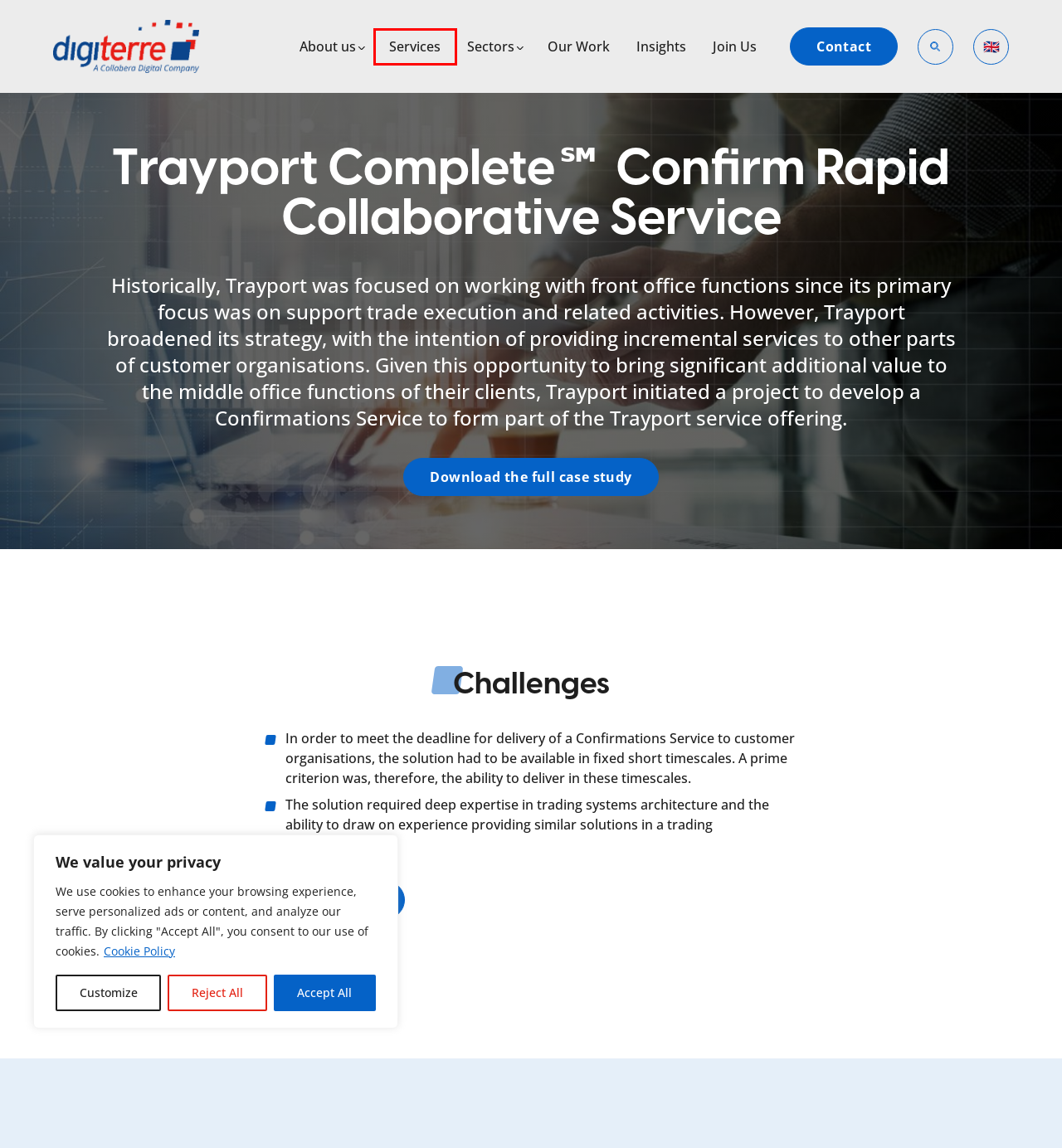Inspect the screenshot of a webpage with a red rectangle bounding box. Identify the webpage description that best corresponds to the new webpage after clicking the element inside the bounding box. Here are the candidates:
A. Digiterre - Current Openings
B. Our Company - Real time software engineering solution providers
C. Services - Real time software engineering solution providers
D. Financial services - Real time software engineering solution providers
E. Real time software and data engineering solution providers
F. Our Work - Real time software engineering solution providers
G. Our People - Real time software engineering solution providers
H. Insights - Real time software engineering solution providers

C